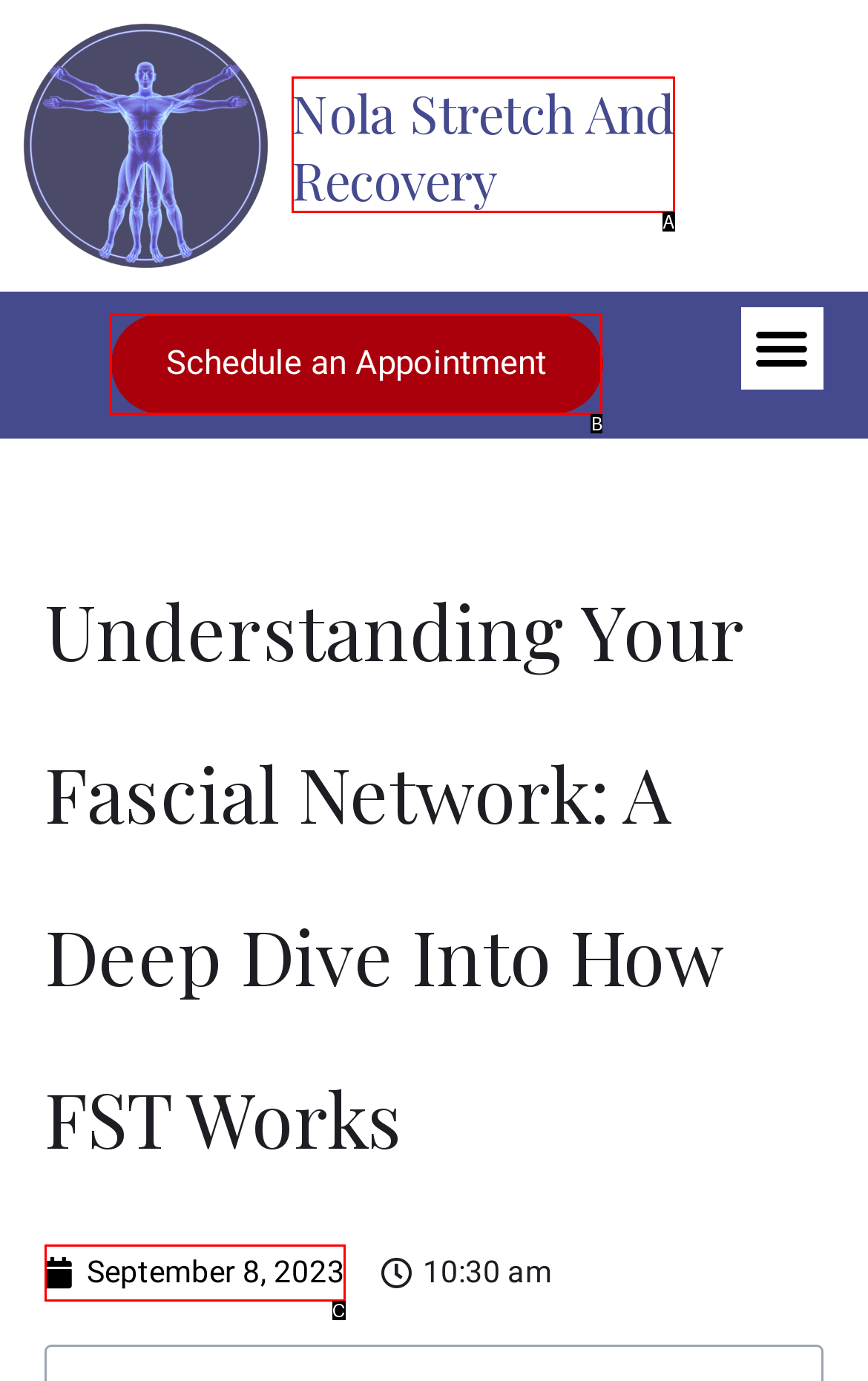Select the letter of the HTML element that best fits the description: Nola Stretch And Recovery
Answer with the corresponding letter from the provided choices.

A